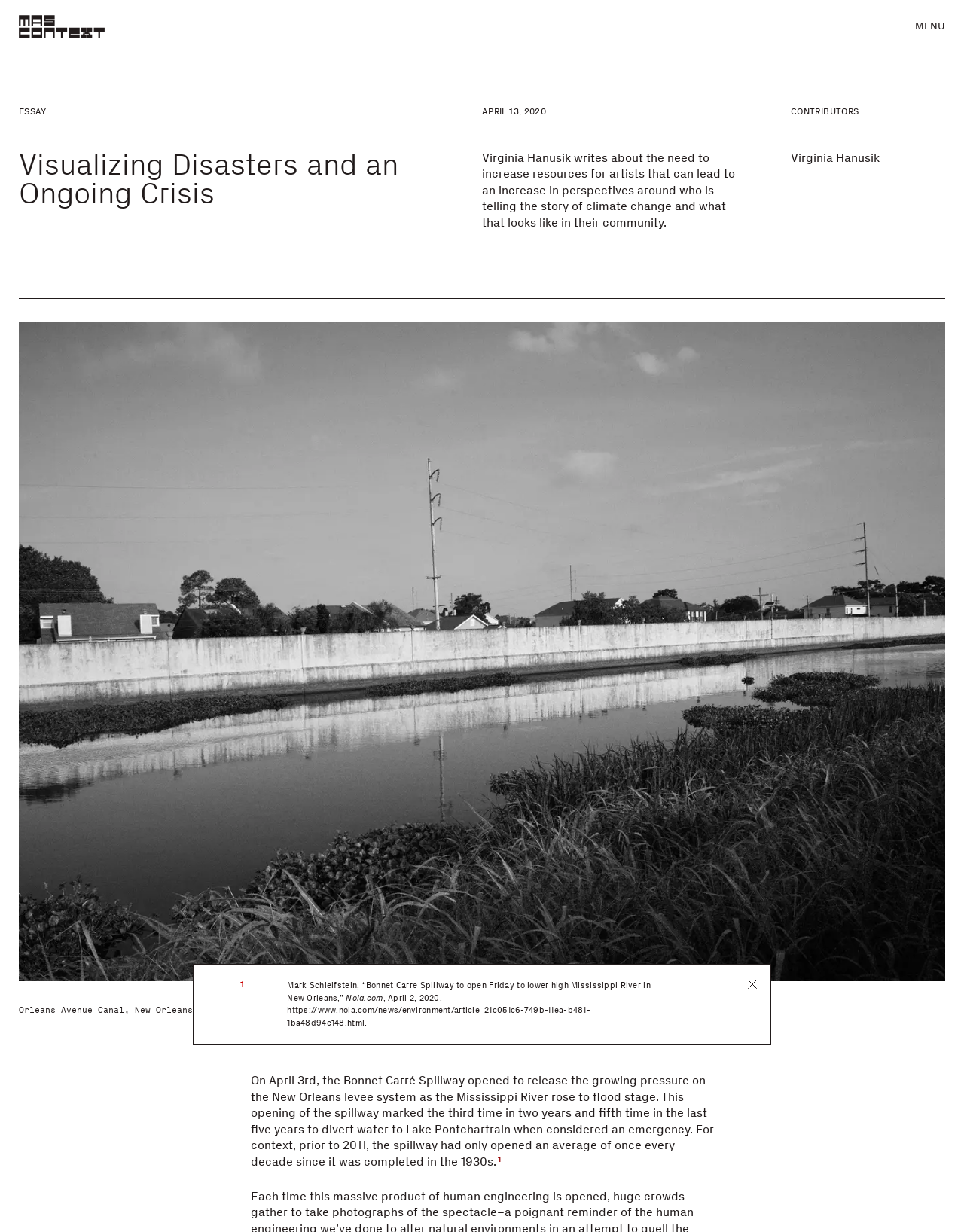Please determine the bounding box coordinates for the UI element described here. Use the format (top-left x, top-left y, bottom-right x, bottom-right y) with values bounded between 0 and 1: Menu

[0.945, 0.014, 0.98, 0.03]